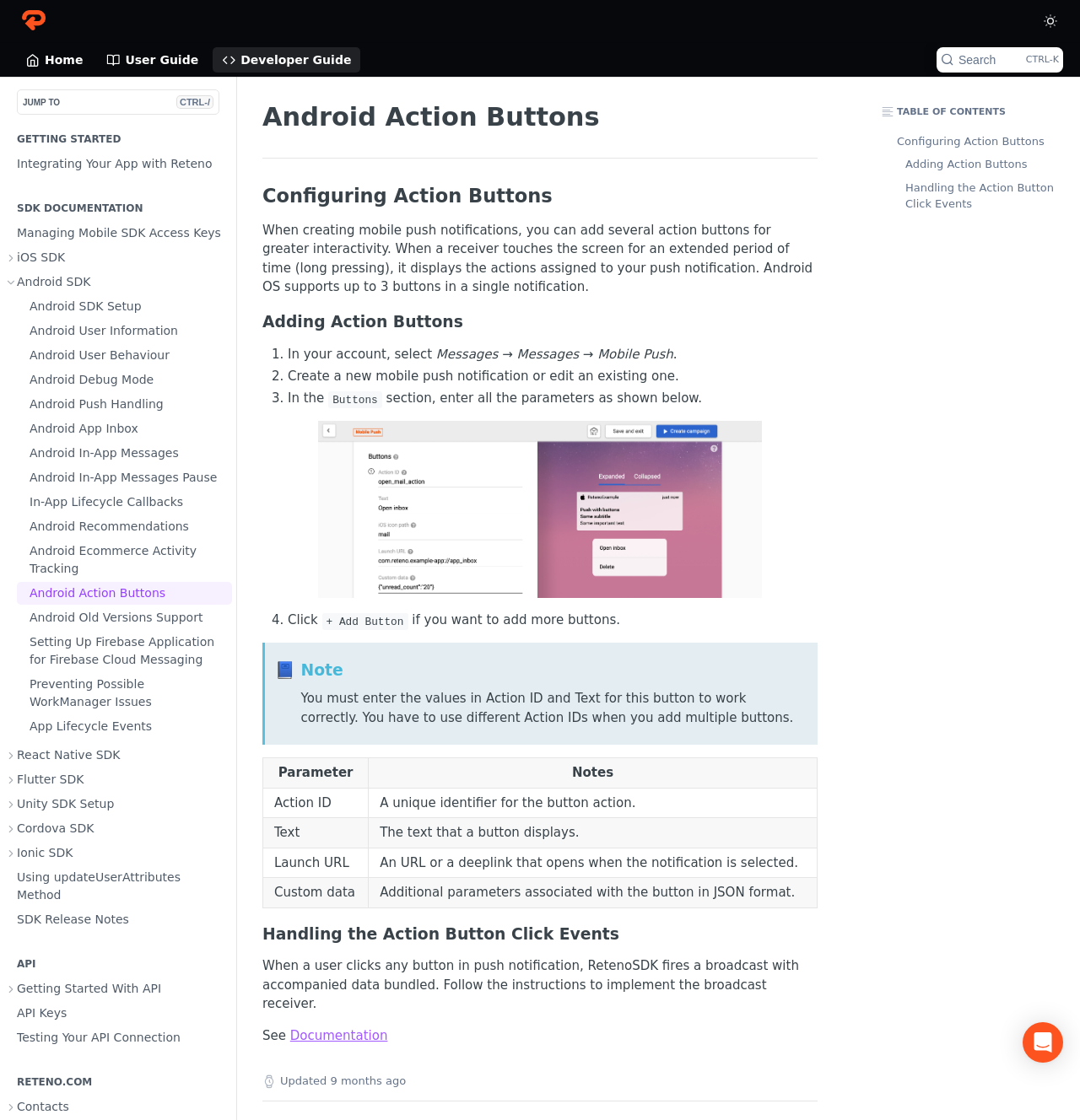Give a concise answer of one word or phrase to the question: 
What is the section where parameters for action buttons are entered?

Buttons section